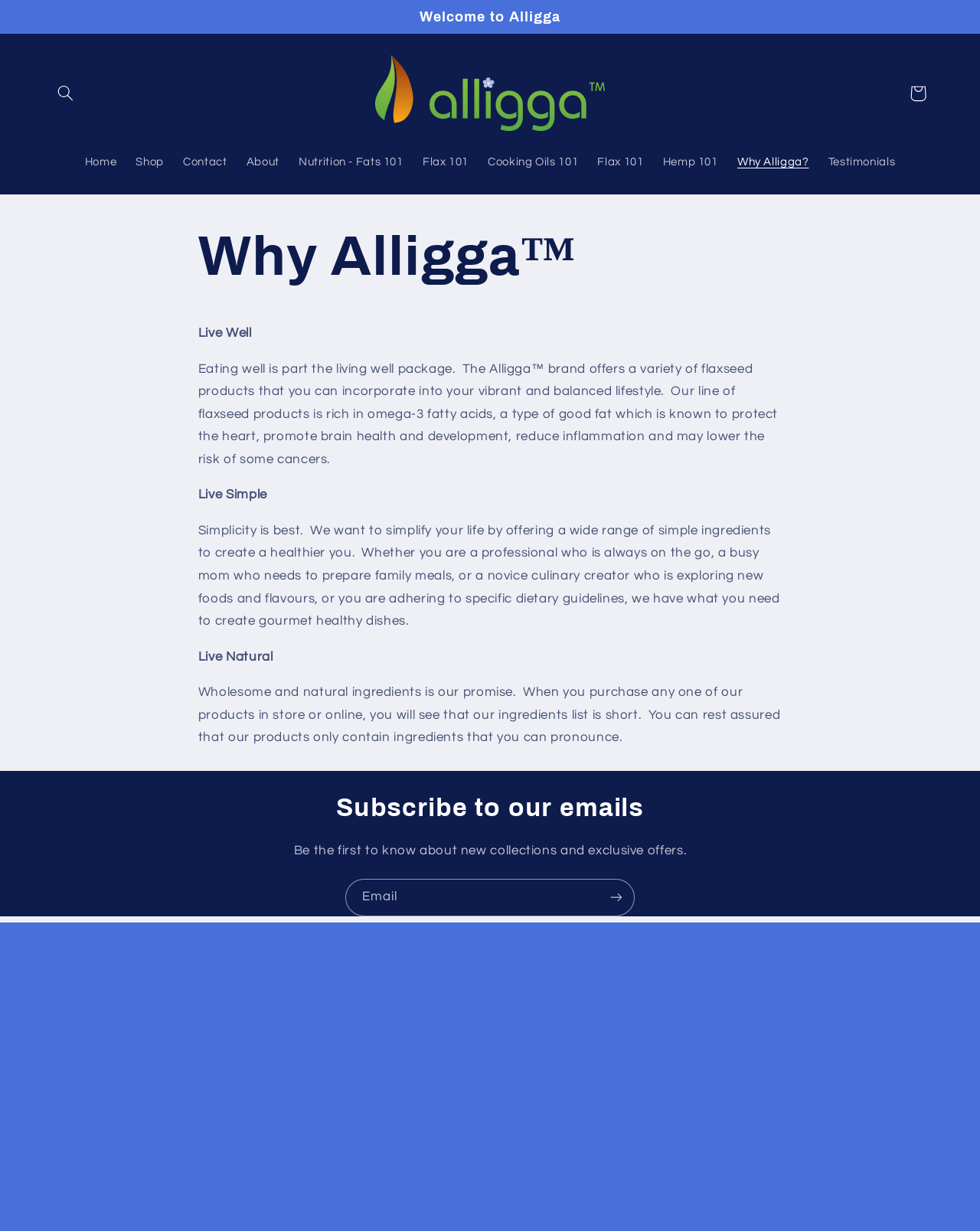What is the purpose of the products offered by Alligga?
Look at the image and construct a detailed response to the question.

The purpose of the products offered by Alligga can be inferred from the text 'Eating well is part the living well package. The Alligga™ brand offers a variety of flaxseed products that you can incorporate into your vibrant and balanced lifestyle.' which suggests that the products are meant to promote a healthy lifestyle.